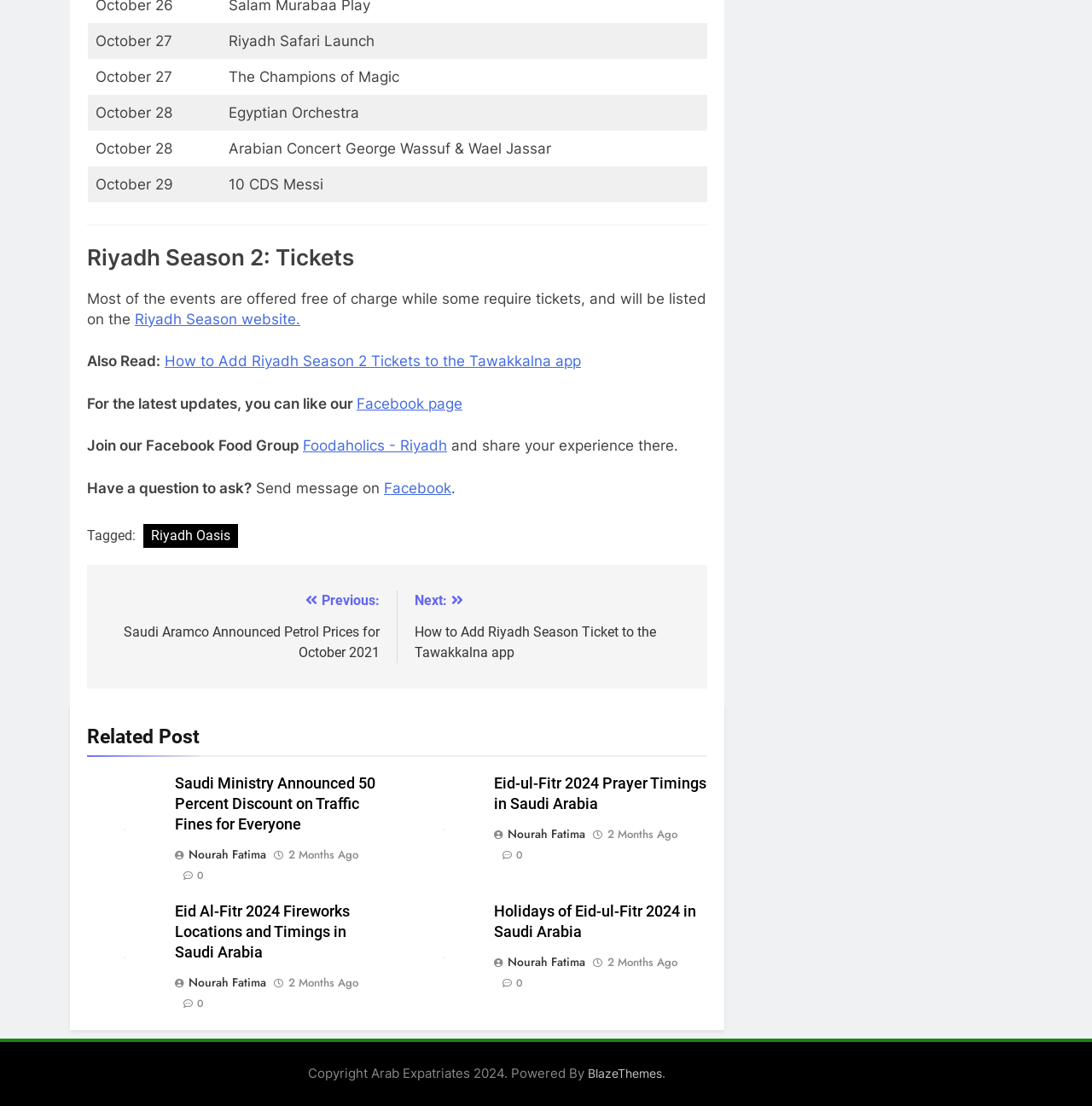Give the bounding box coordinates for this UI element: "Riyadh Season website.". The coordinates should be four float numbers between 0 and 1, arranged as [left, top, right, bottom].

[0.123, 0.281, 0.275, 0.296]